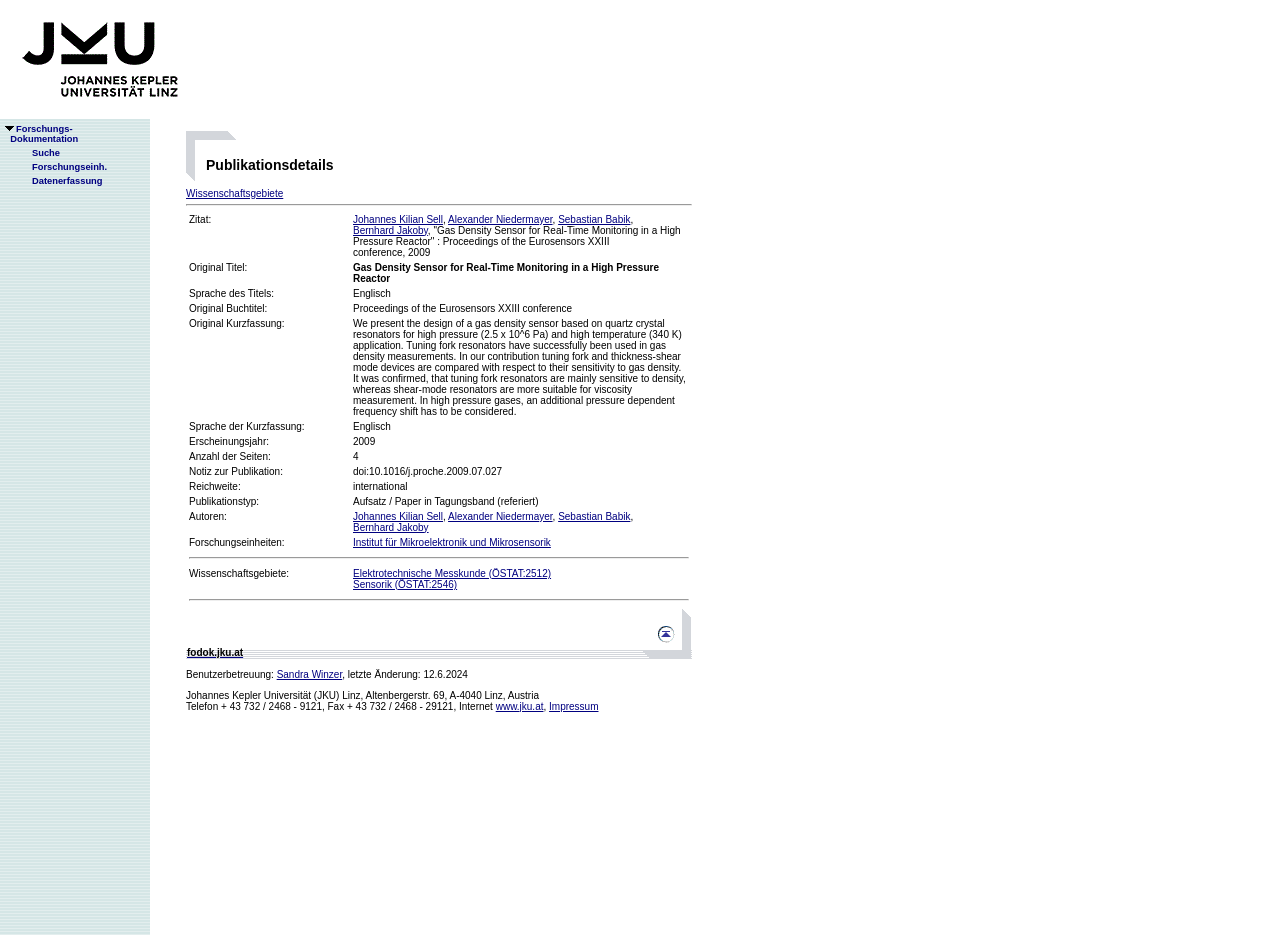Identify the bounding box coordinates of the area you need to click to perform the following instruction: "view publication details".

[0.161, 0.168, 0.556, 0.185]